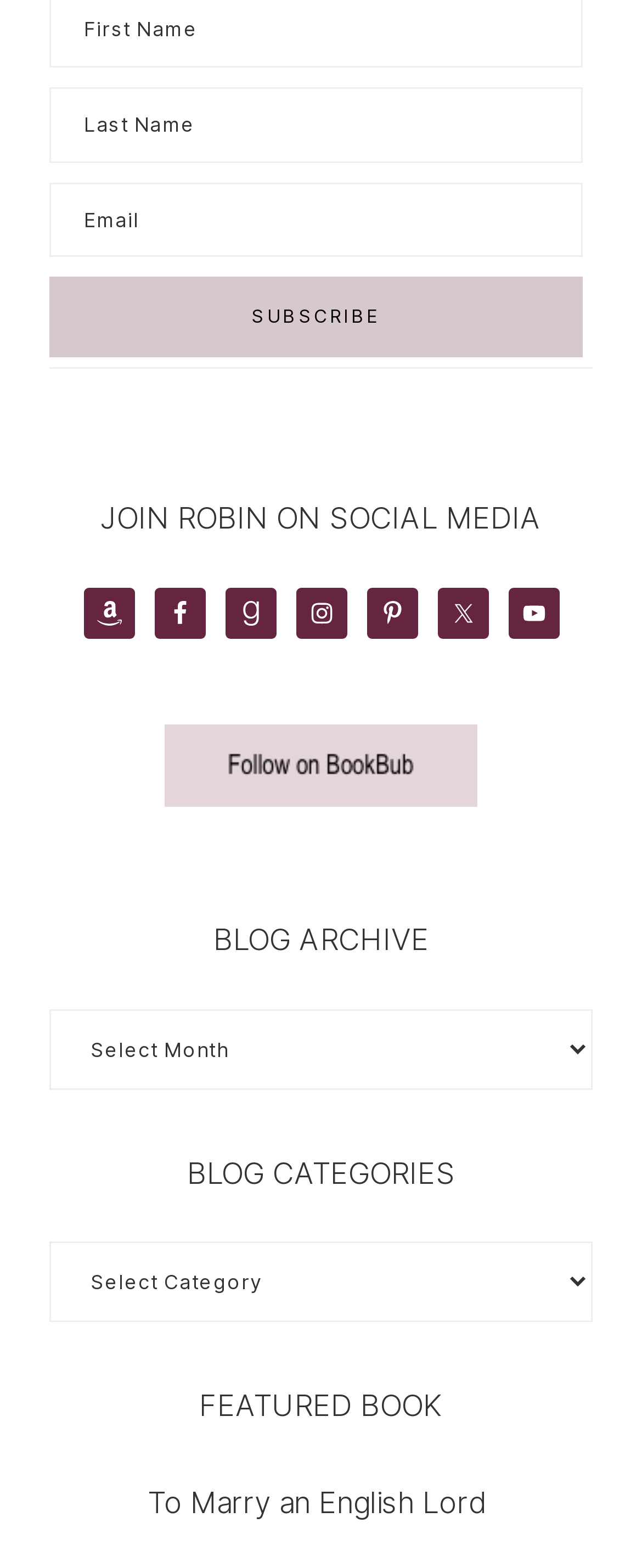Please identify the bounding box coordinates of the area that needs to be clicked to follow this instruction: "Visit Amazon".

[0.129, 0.374, 0.209, 0.407]